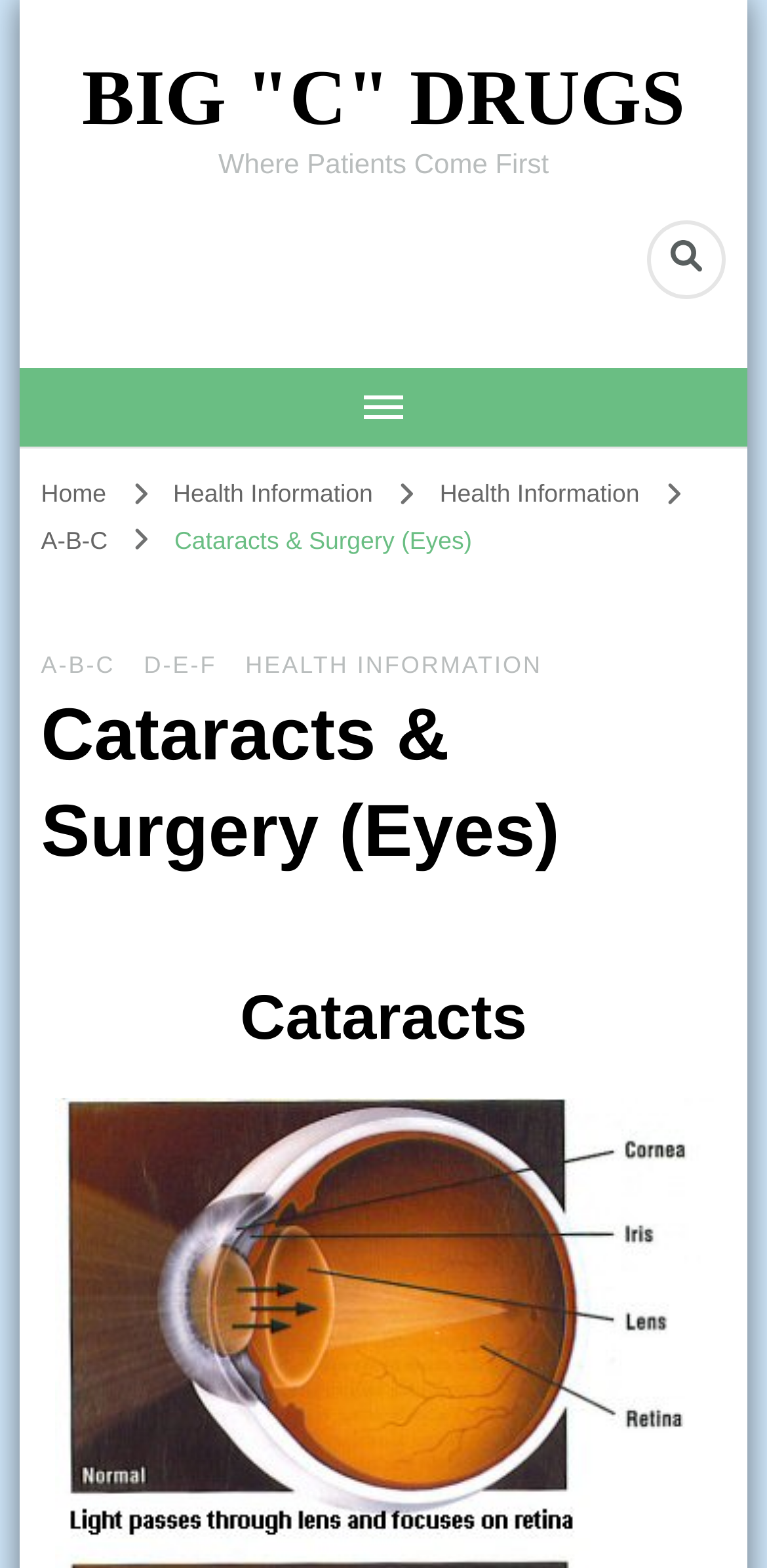How many links are in the top navigation bar?
Identify the answer in the screenshot and reply with a single word or phrase.

5